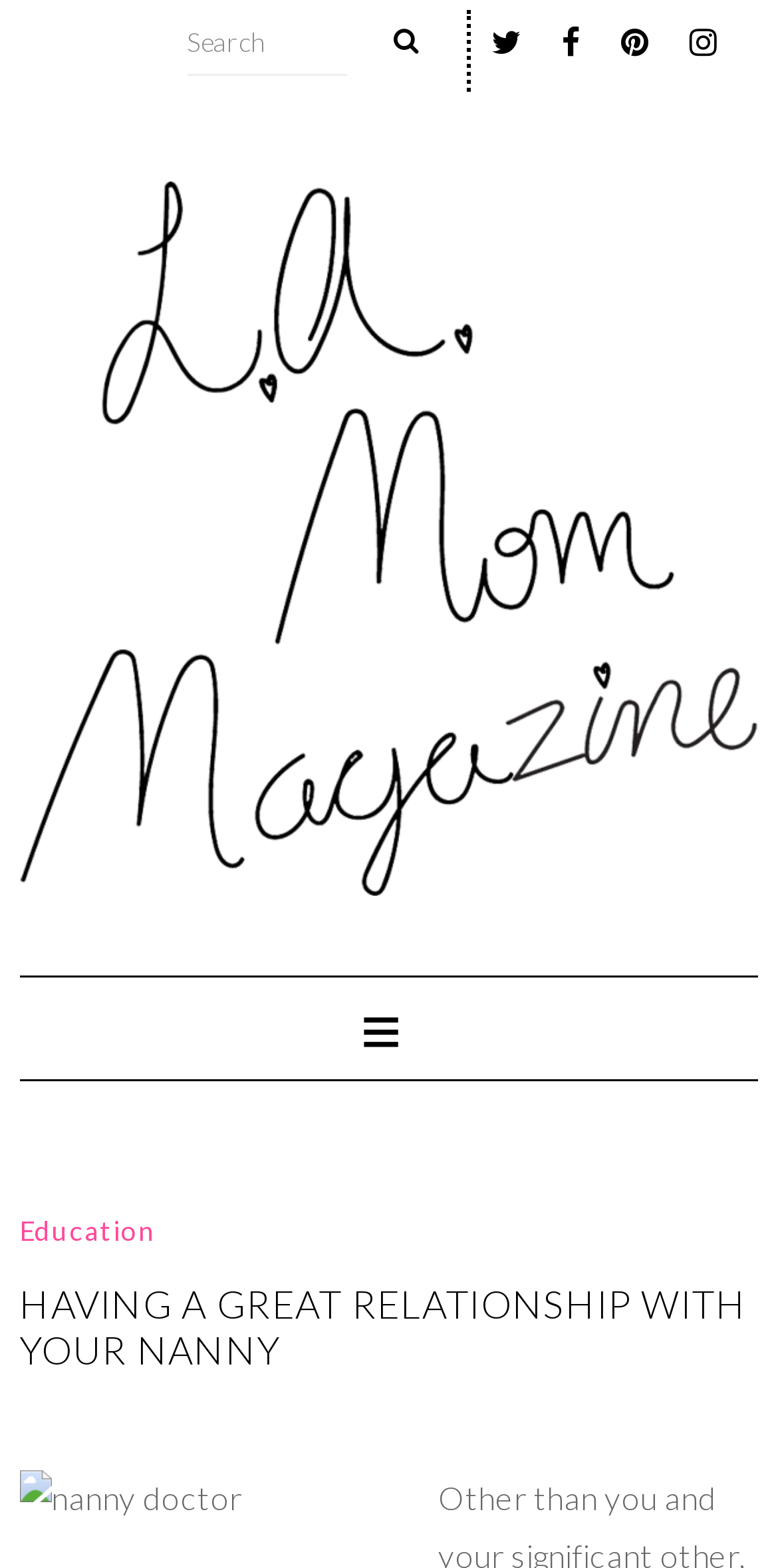Using the element description provided, determine the bounding box coordinates in the format (top-left x, top-left y, bottom-right x, bottom-right y). Ensure that all values are floating point numbers between 0 and 1. Element description: input value="Search" name="s" title="Search"

[0.241, 0.006, 0.446, 0.048]